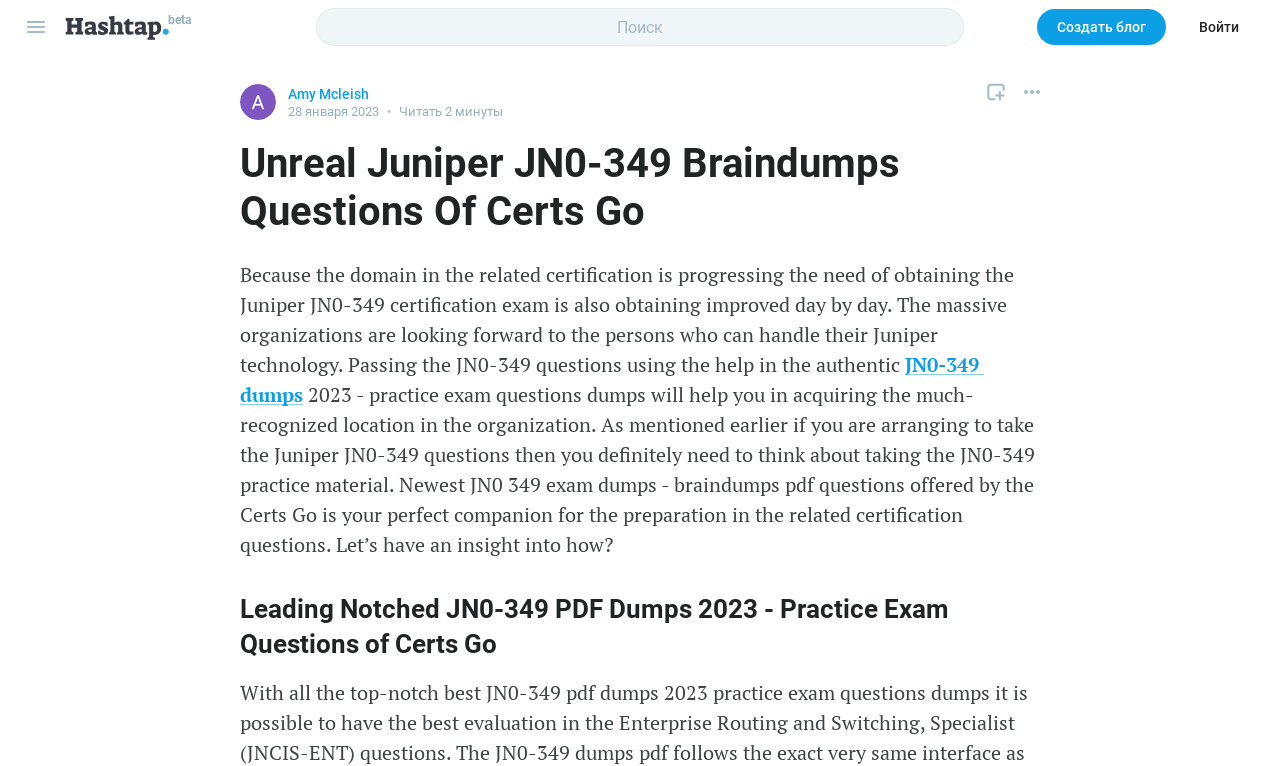What is the name of the author of the blog post?
Use the information from the screenshot to give a comprehensive response to the question.

The author's name is mentioned in the header section of the webpage, along with a link to their profile and a timestamp indicating when the post was published.